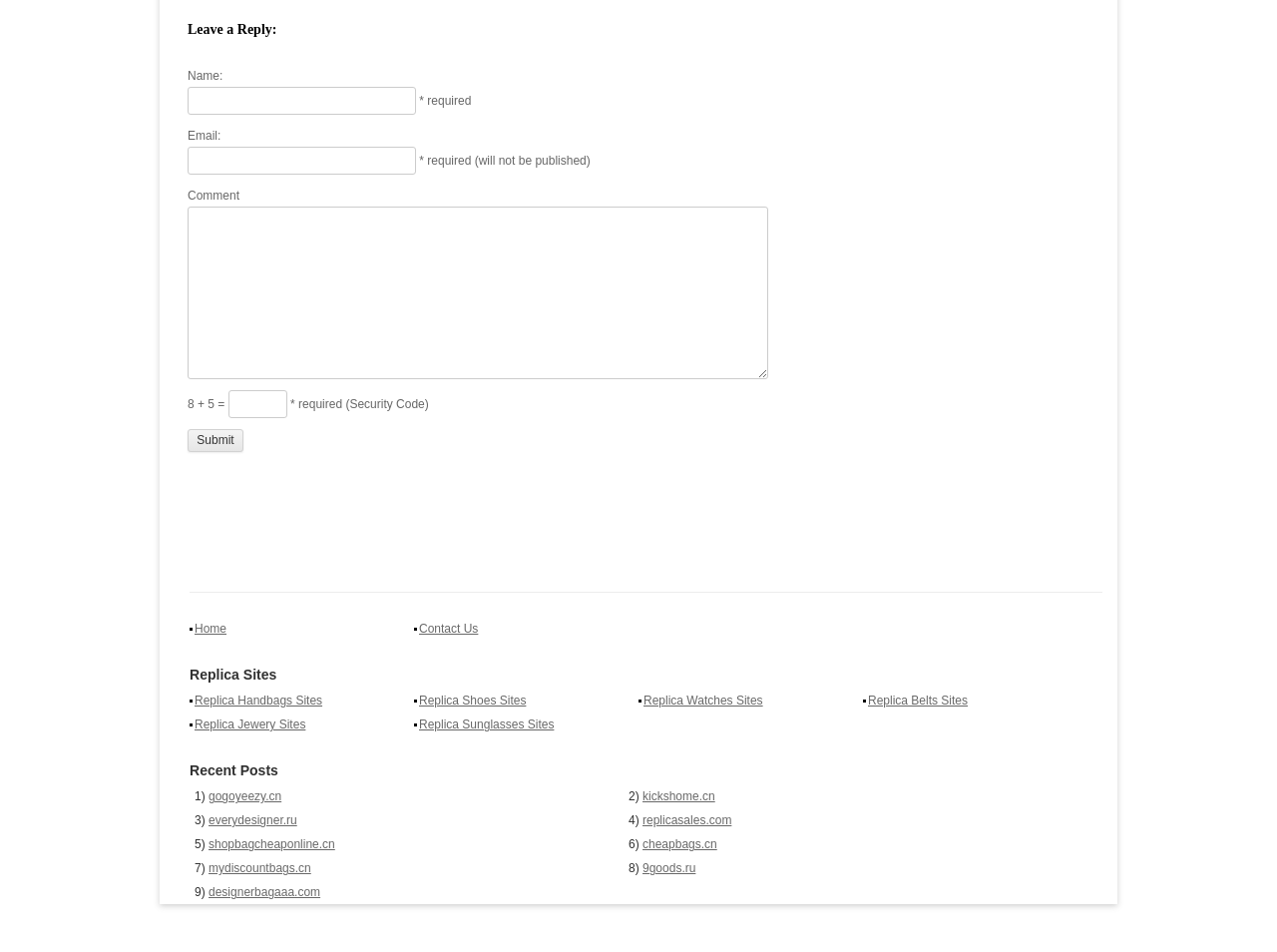Please identify the bounding box coordinates of the element's region that should be clicked to execute the following instruction: "Enter your name". The bounding box coordinates must be four float numbers between 0 and 1, i.e., [left, top, right, bottom].

[0.147, 0.091, 0.326, 0.121]